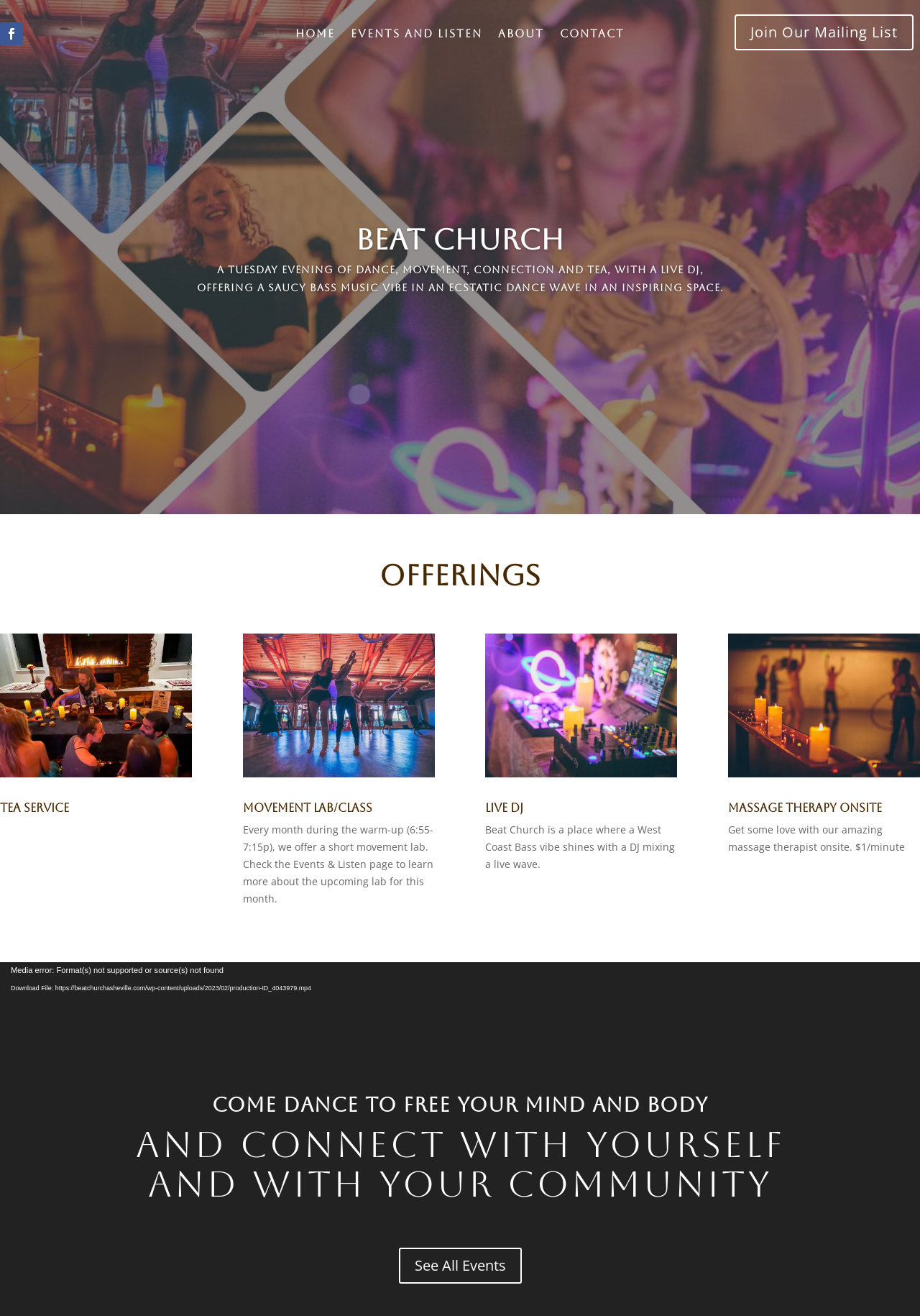Find and provide the bounding box coordinates for the UI element described here: "Follow". The coordinates should be given as four float numbers between 0 and 1: [left, top, right, bottom].

[0.0, 0.017, 0.025, 0.034]